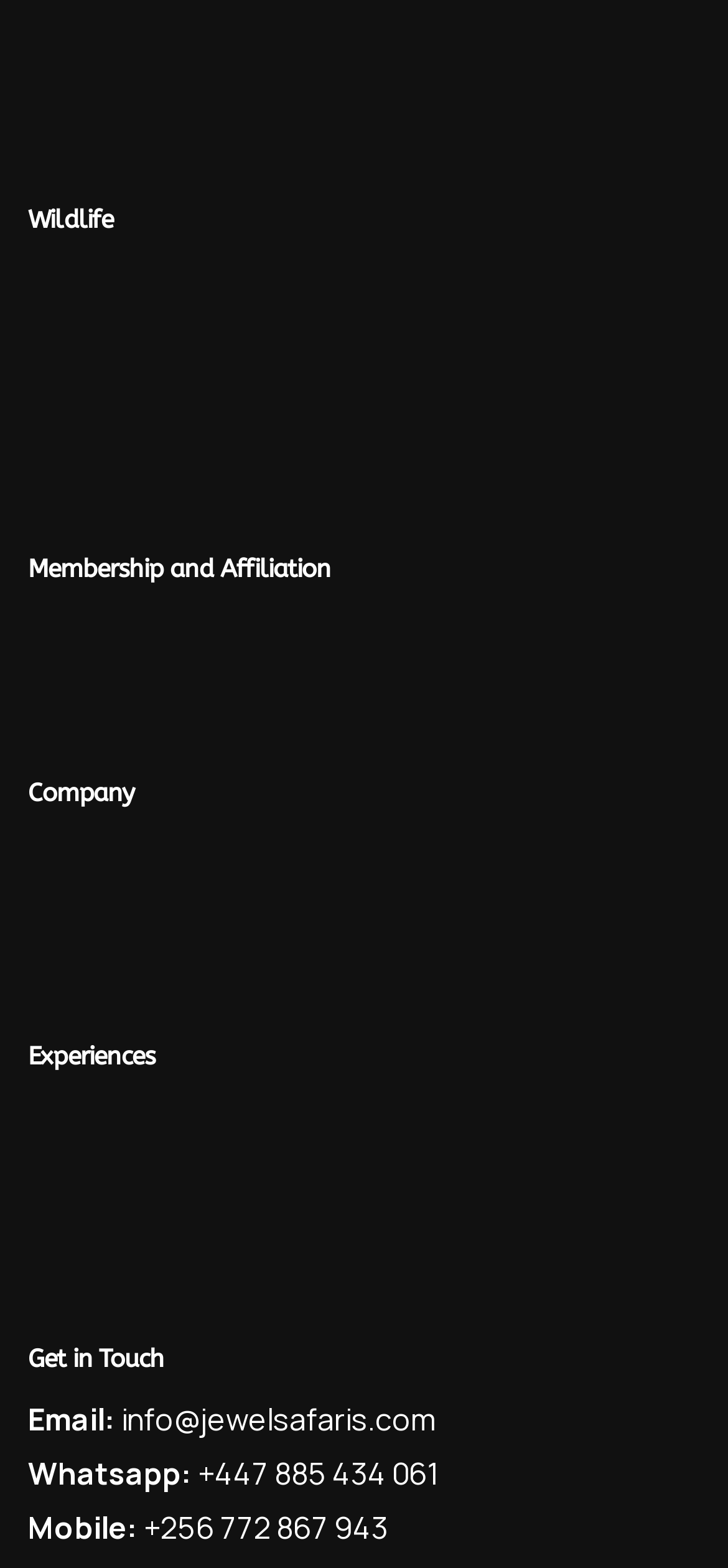Point out the bounding box coordinates of the section to click in order to follow this instruction: "Share on Twitter".

None